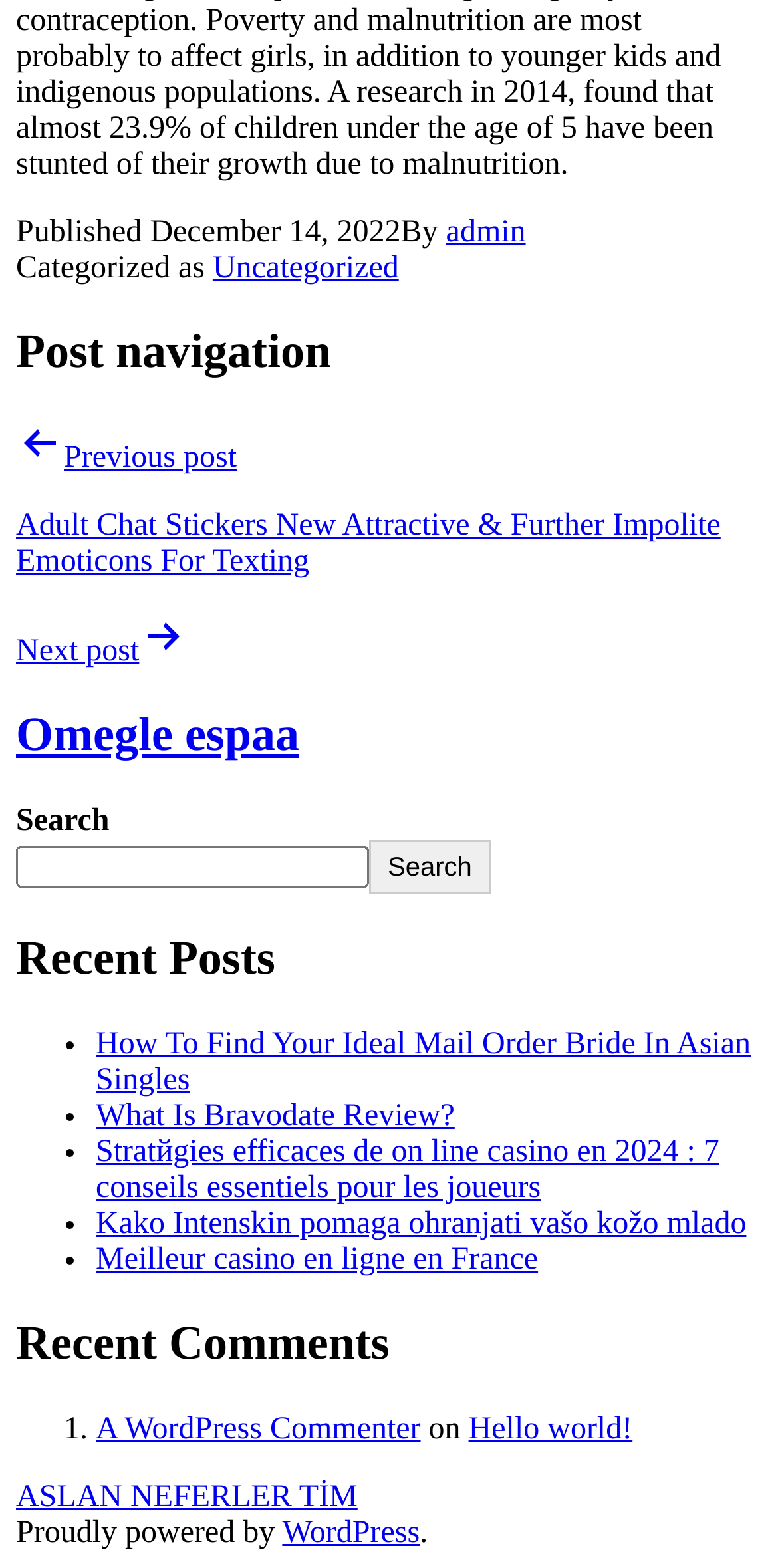What is the title of the previous post?
Use the image to answer the question with a single word or phrase.

Adult Chat Stickers New Attractive & Further Impolite Emoticons For Texting